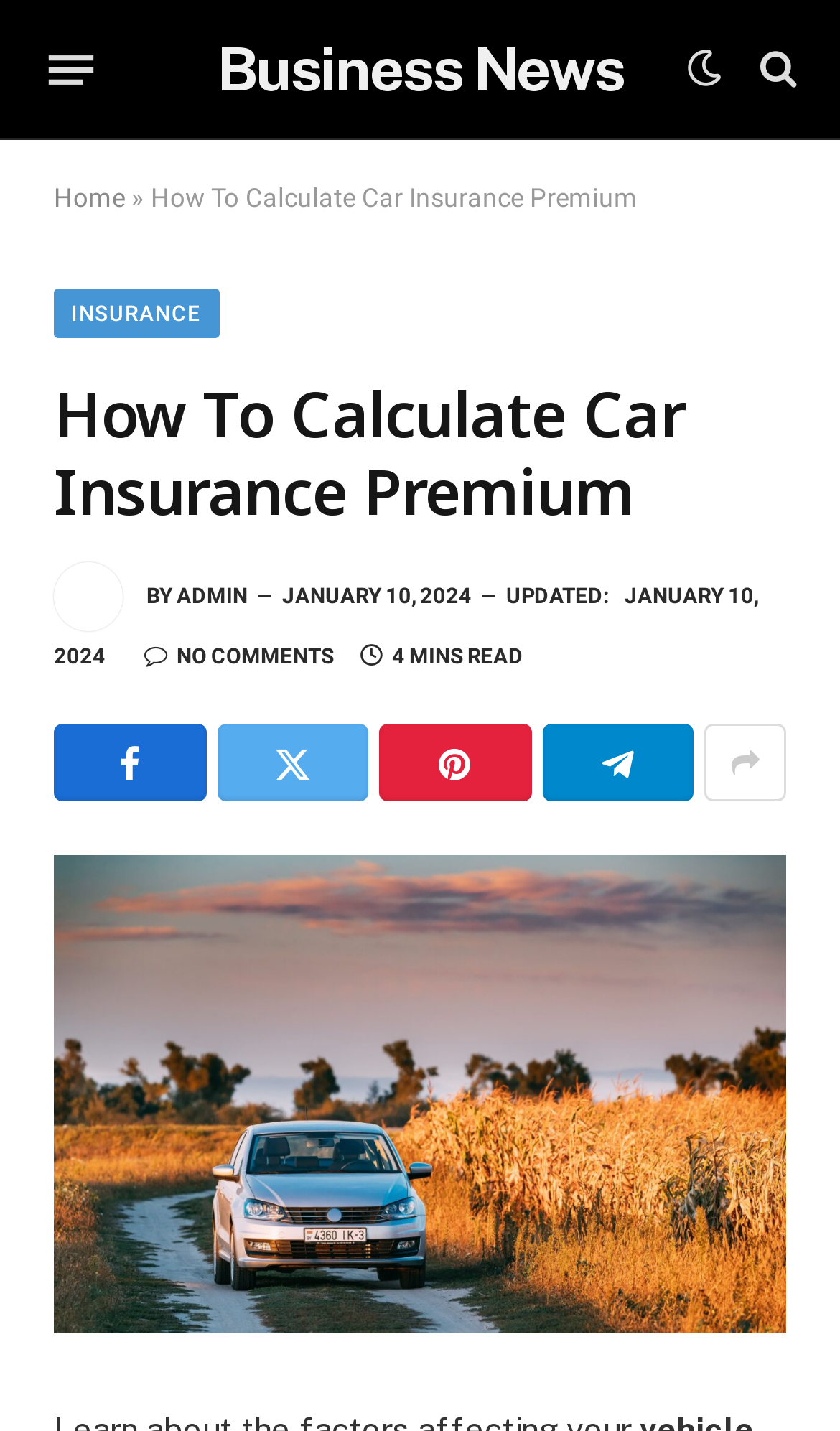Please locate the bounding box coordinates of the element that needs to be clicked to achieve the following instruction: "Read the article by 'ADMIN'". The coordinates should be four float numbers between 0 and 1, i.e., [left, top, right, bottom].

[0.21, 0.408, 0.295, 0.424]